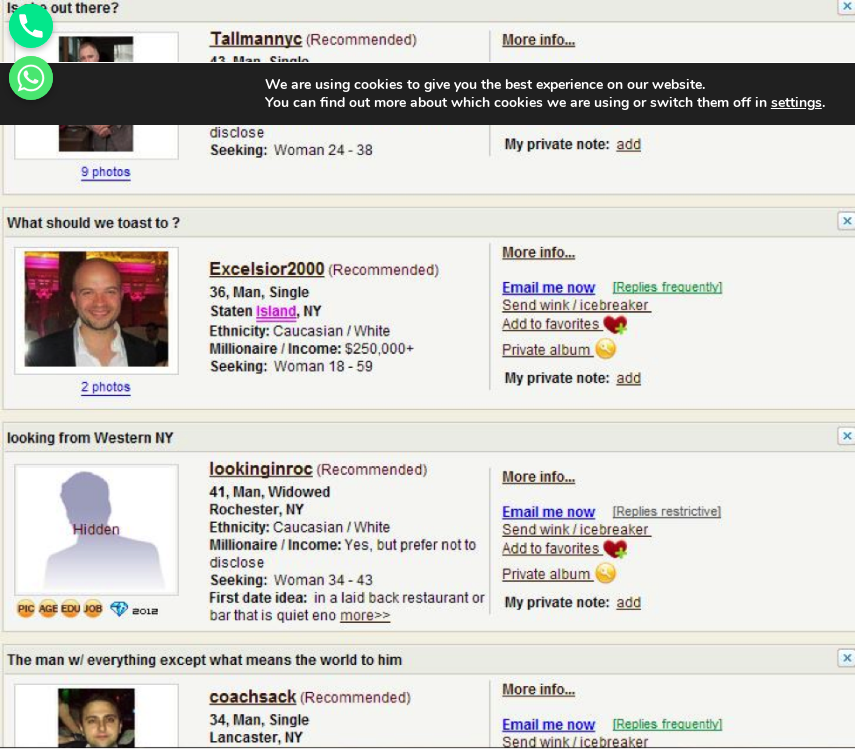What is the status of lookinginroc's profile?
Look at the screenshot and give a one-word or phrase answer.

Hidden